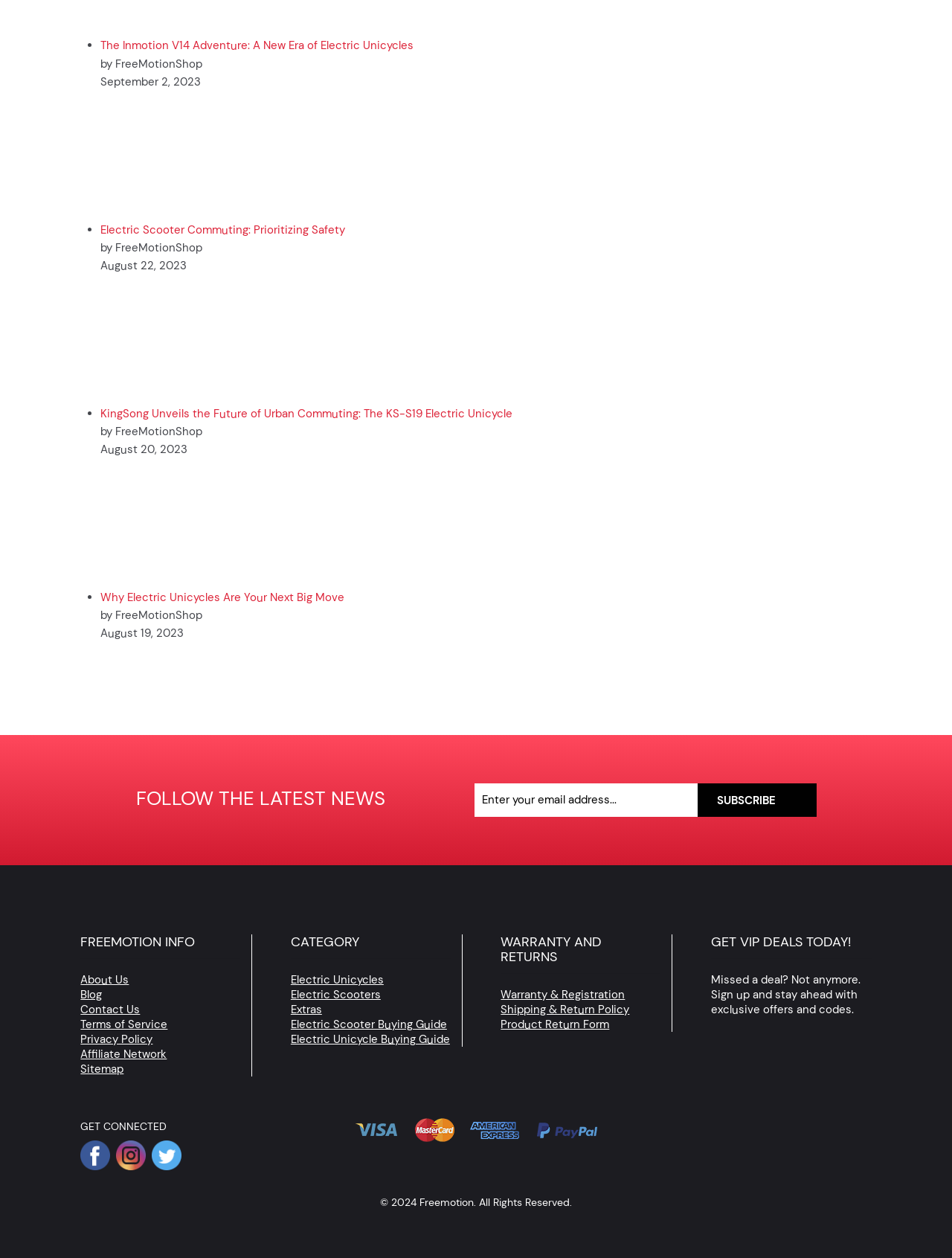Determine the bounding box of the UI element mentioned here: "About Us". The coordinates must be in the format [left, top, right, bottom] with values ranging from 0 to 1.

[0.085, 0.773, 0.135, 0.785]